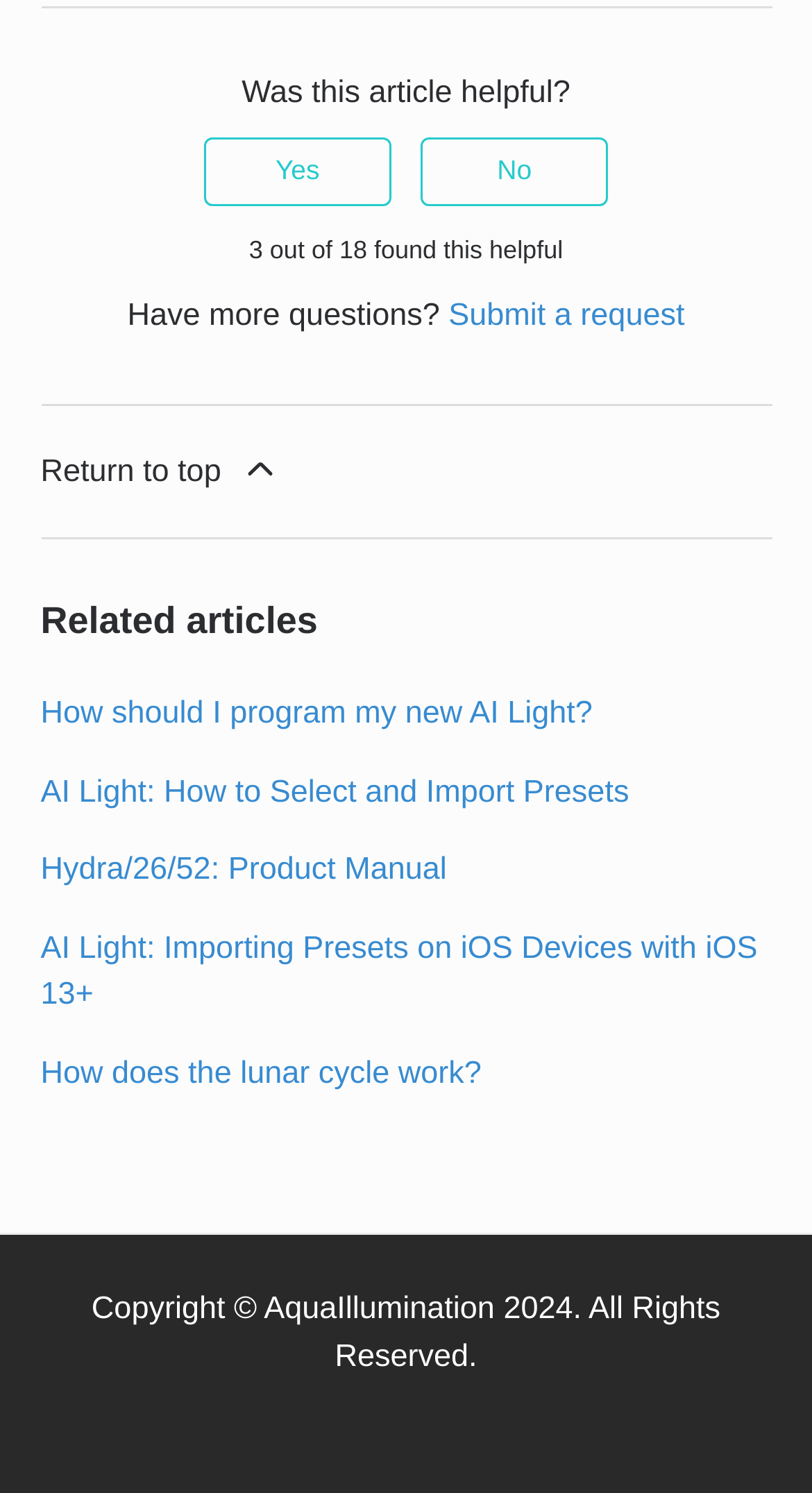What is the topic of the related articles?
Answer the question with as much detail as you can, using the image as a reference.

I observed a heading 'Related articles' on the webpage, and the links below it, such as 'How should I program my new AI Light?' and 'AI Light: How to Select and Import Presets', which indicate that the topic of the related articles is AI Light.